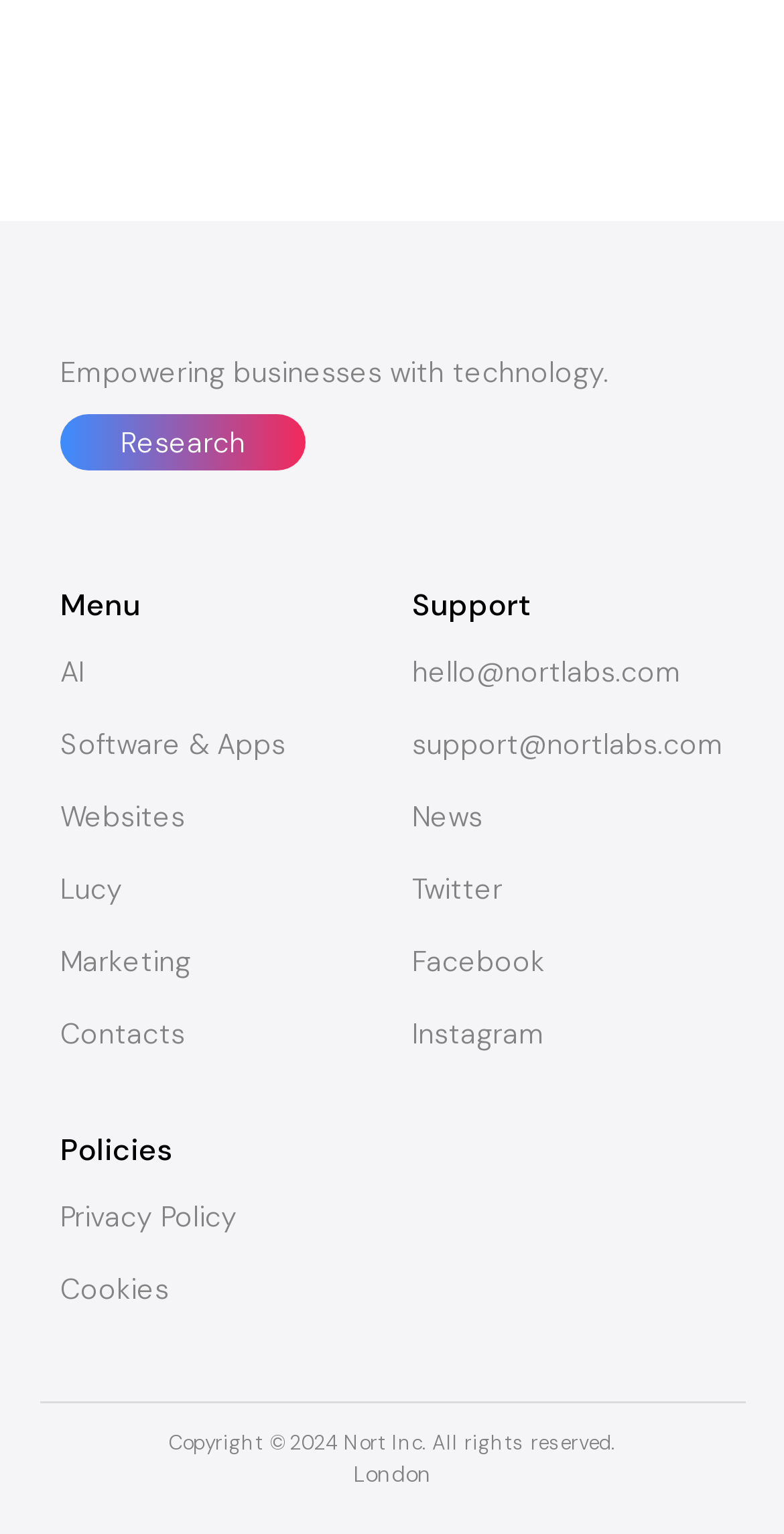What is the company name?
Please analyze the image and answer the question with as much detail as possible.

The company name can be found in the top-left corner of the webpage, where the logo is located. The logo is accompanied by the text 'Nort Labs Logo', which indicates that the company name is Nort Labs.